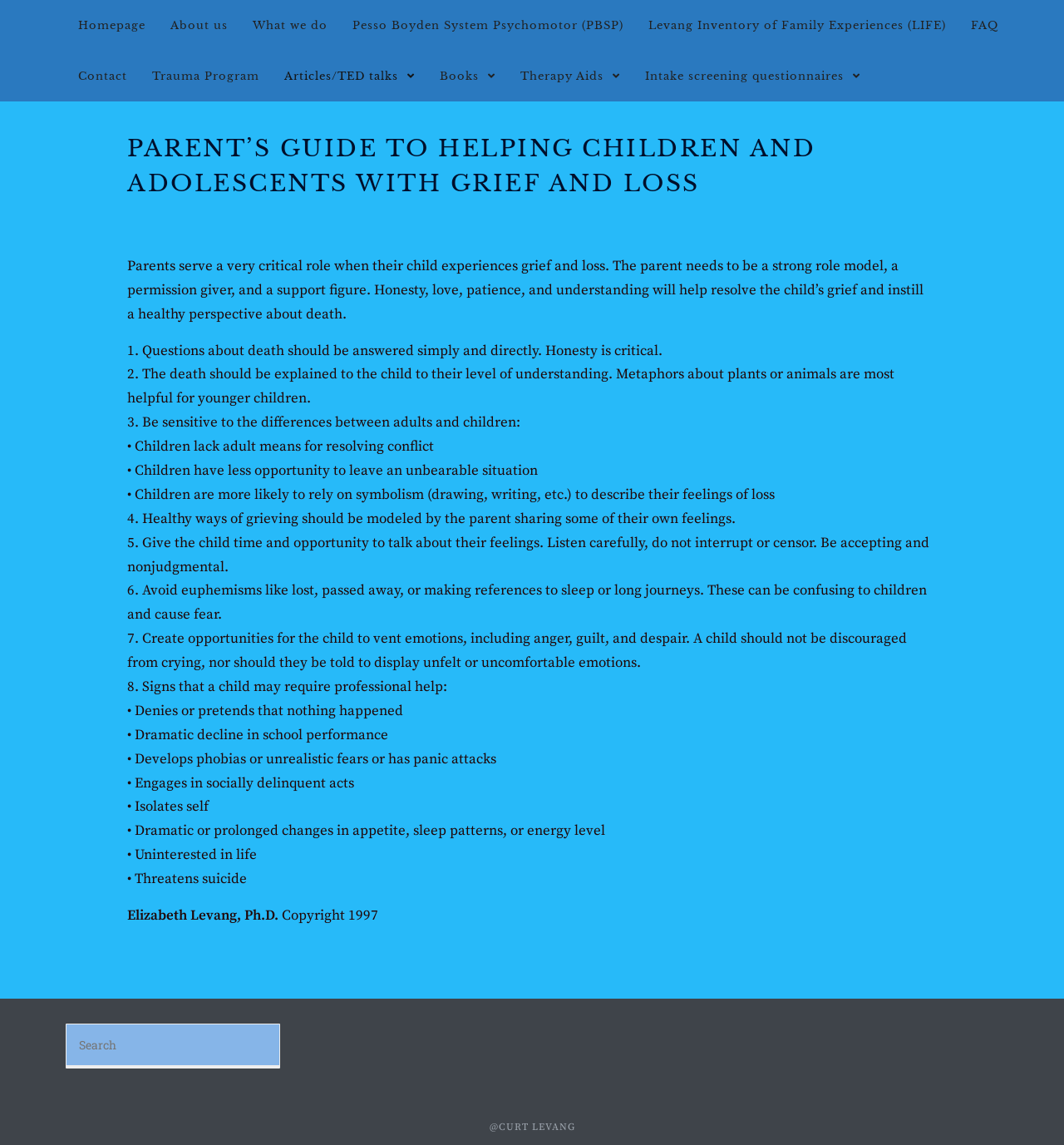Identify the bounding box coordinates of the HTML element based on this description: "Therapy Aids".

[0.477, 0.044, 0.595, 0.089]